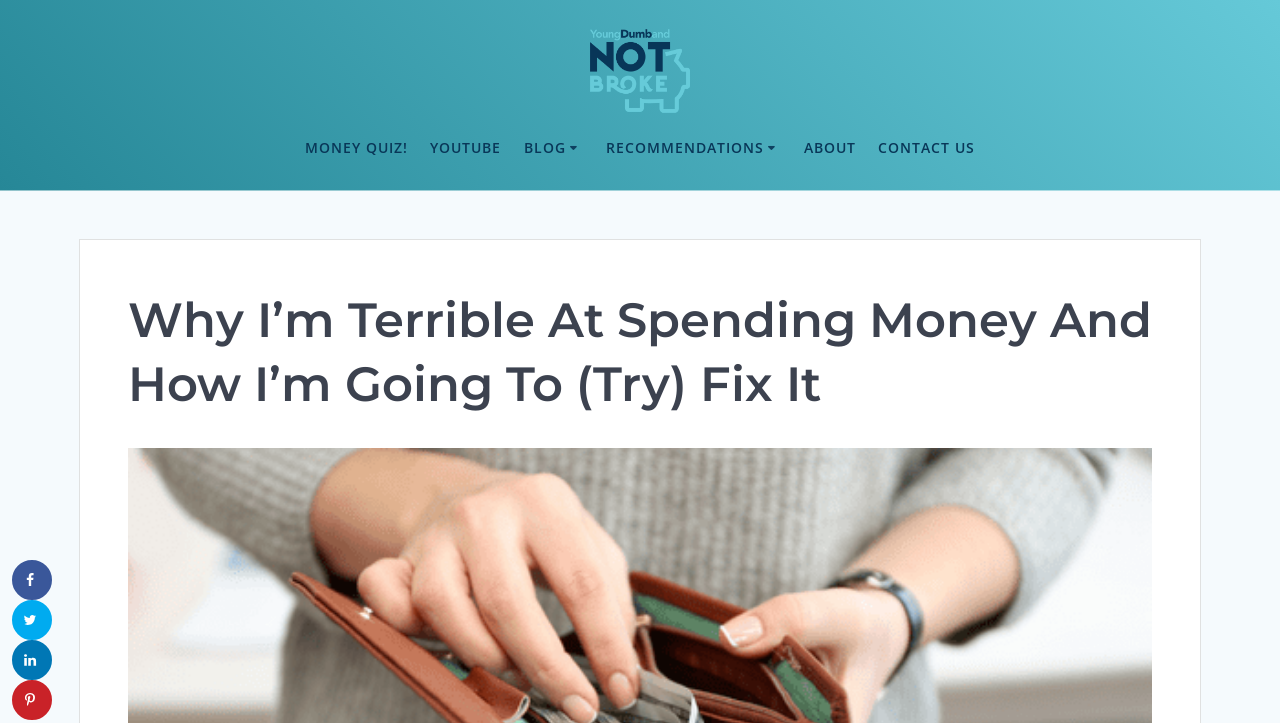Please locate the bounding box coordinates of the element that needs to be clicked to achieve the following instruction: "Call for a free quote". The coordinates should be four float numbers between 0 and 1, i.e., [left, top, right, bottom].

None